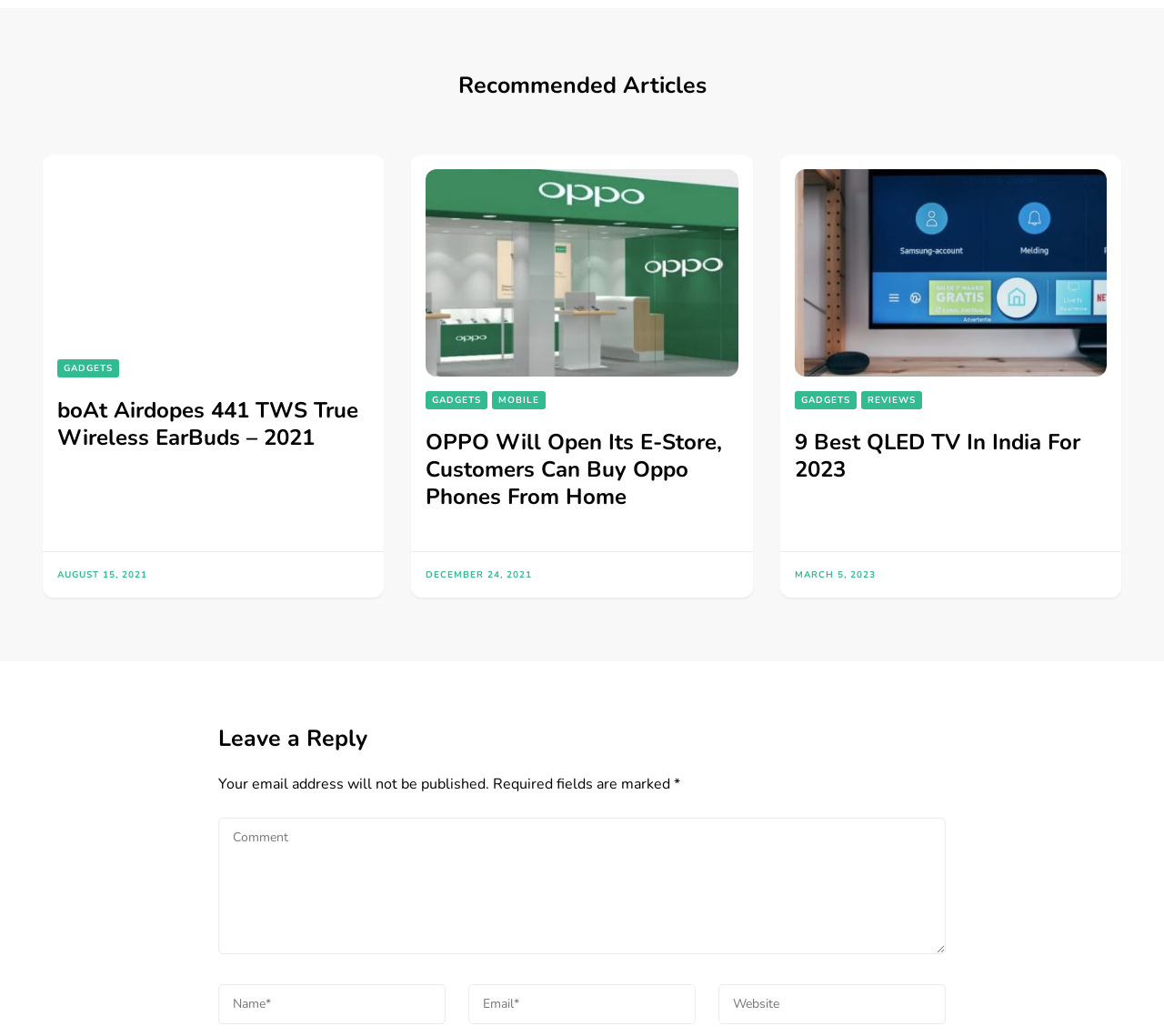Give a short answer to this question using one word or a phrase:
What is the title of the first article?

boAt Airdopes 441 TWS True Wireless EarBuds – 2021